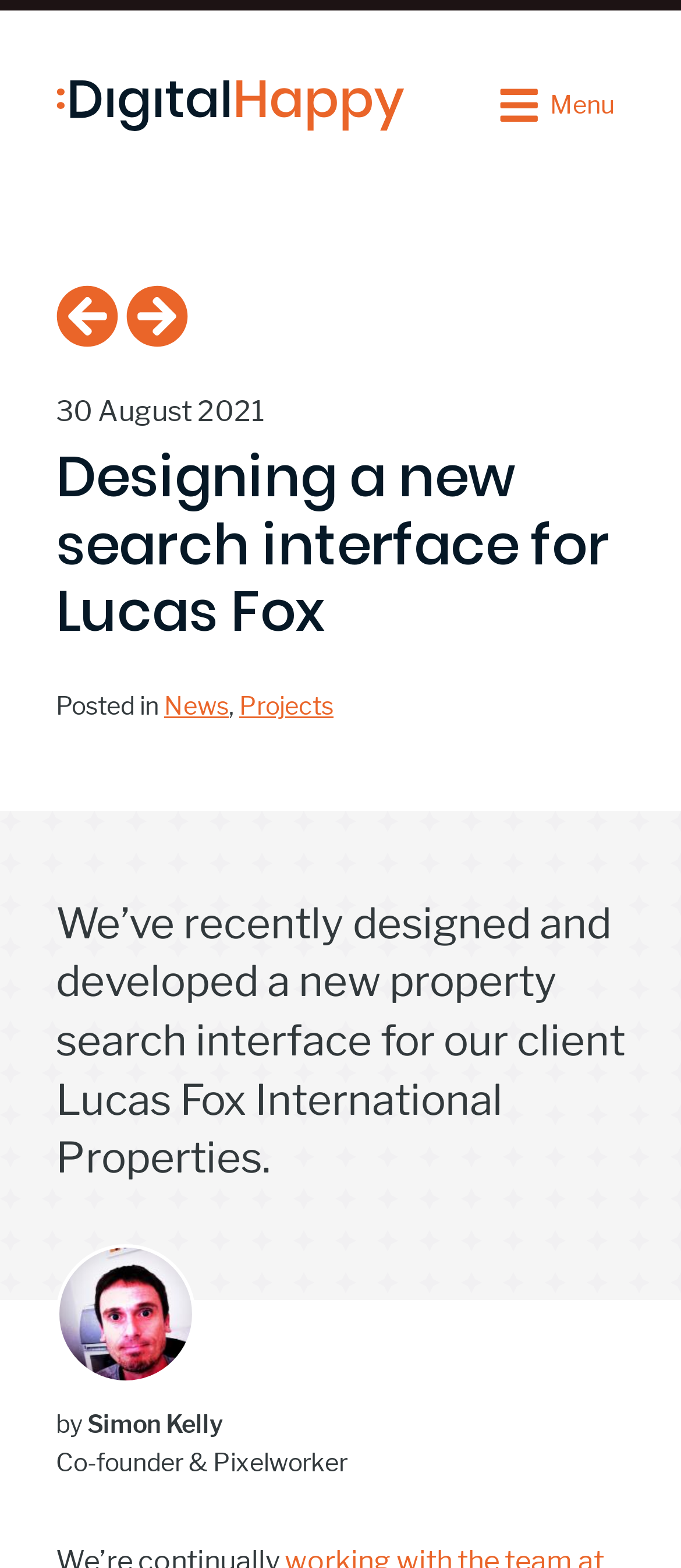Give a one-word or short phrase answer to this question: 
What is the position of the person who wrote the post?

Co-founder & Pixelworker